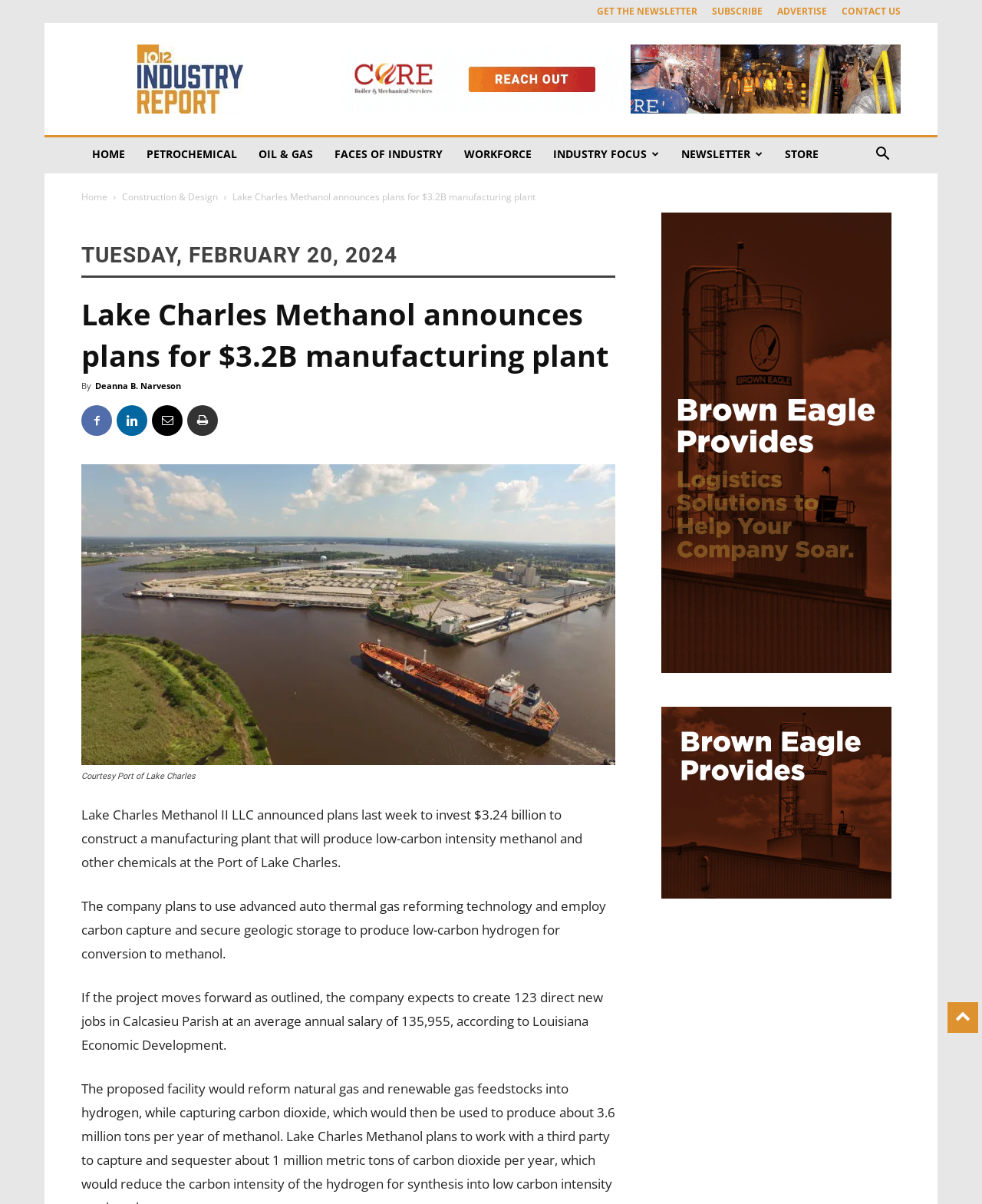Determine the bounding box coordinates for the area that needs to be clicked to fulfill this task: "Read the article by Deanna B. Narveson". The coordinates must be given as four float numbers between 0 and 1, i.e., [left, top, right, bottom].

[0.097, 0.315, 0.184, 0.325]